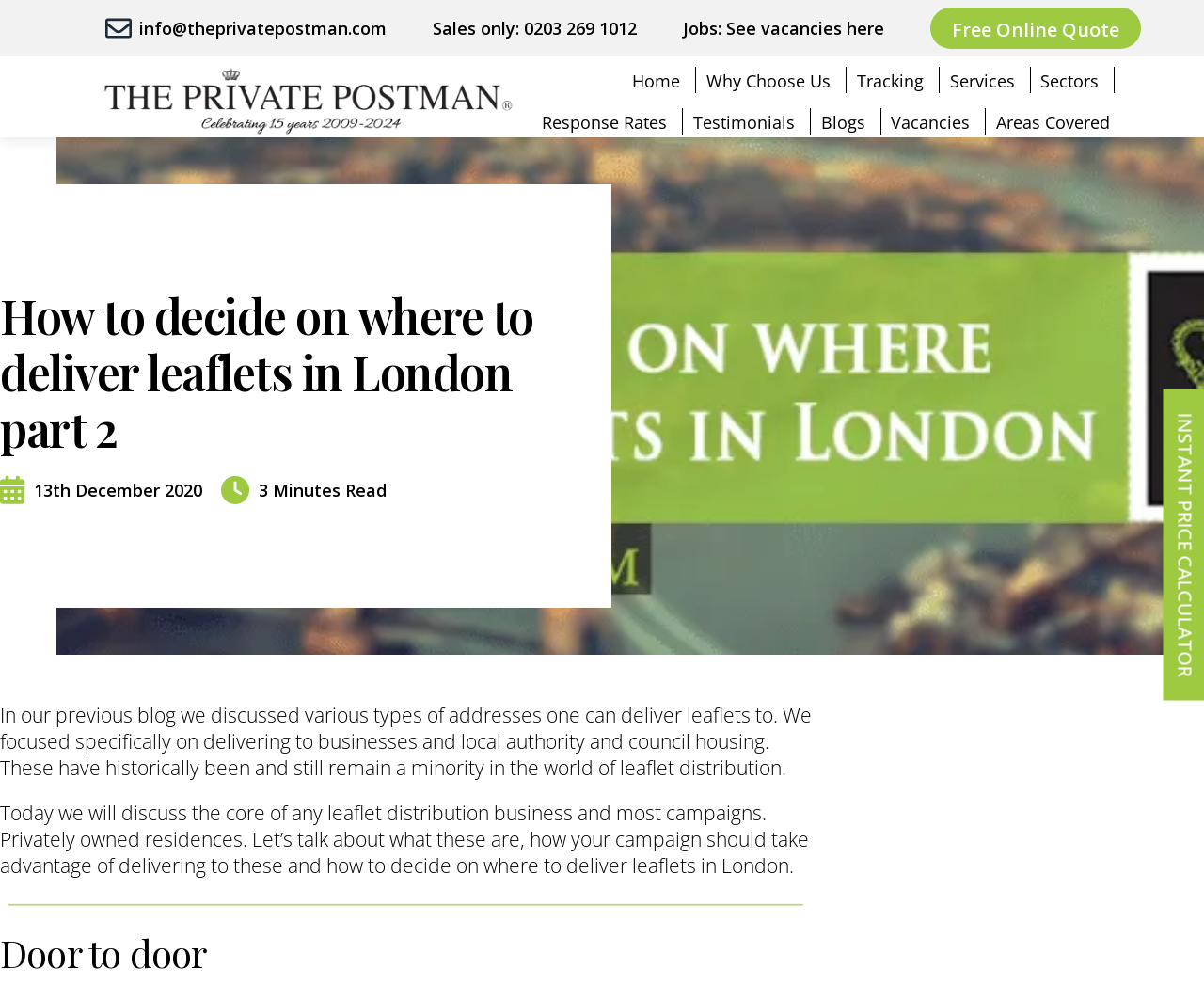What is the main topic of this blog post?
Your answer should be a single word or phrase derived from the screenshot.

Leaflet distribution